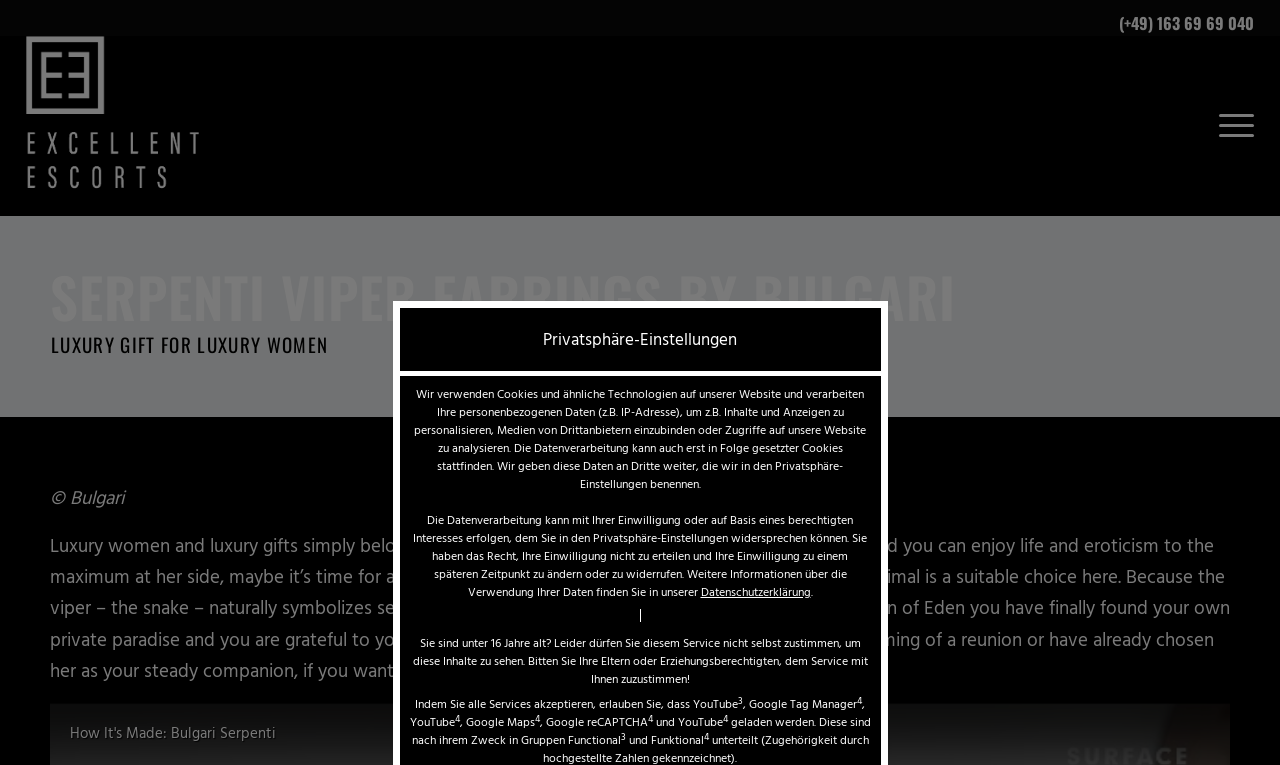Bounding box coordinates are specified in the format (top-left x, top-left y, bottom-right x, bottom-right y). All values are floating point numbers bounded between 0 and 1. Please provide the bounding box coordinate of the region this sentence describes: aria-label="Excellent Escorts" title="Excellent Escorts"

[0.02, 0.047, 0.479, 0.282]